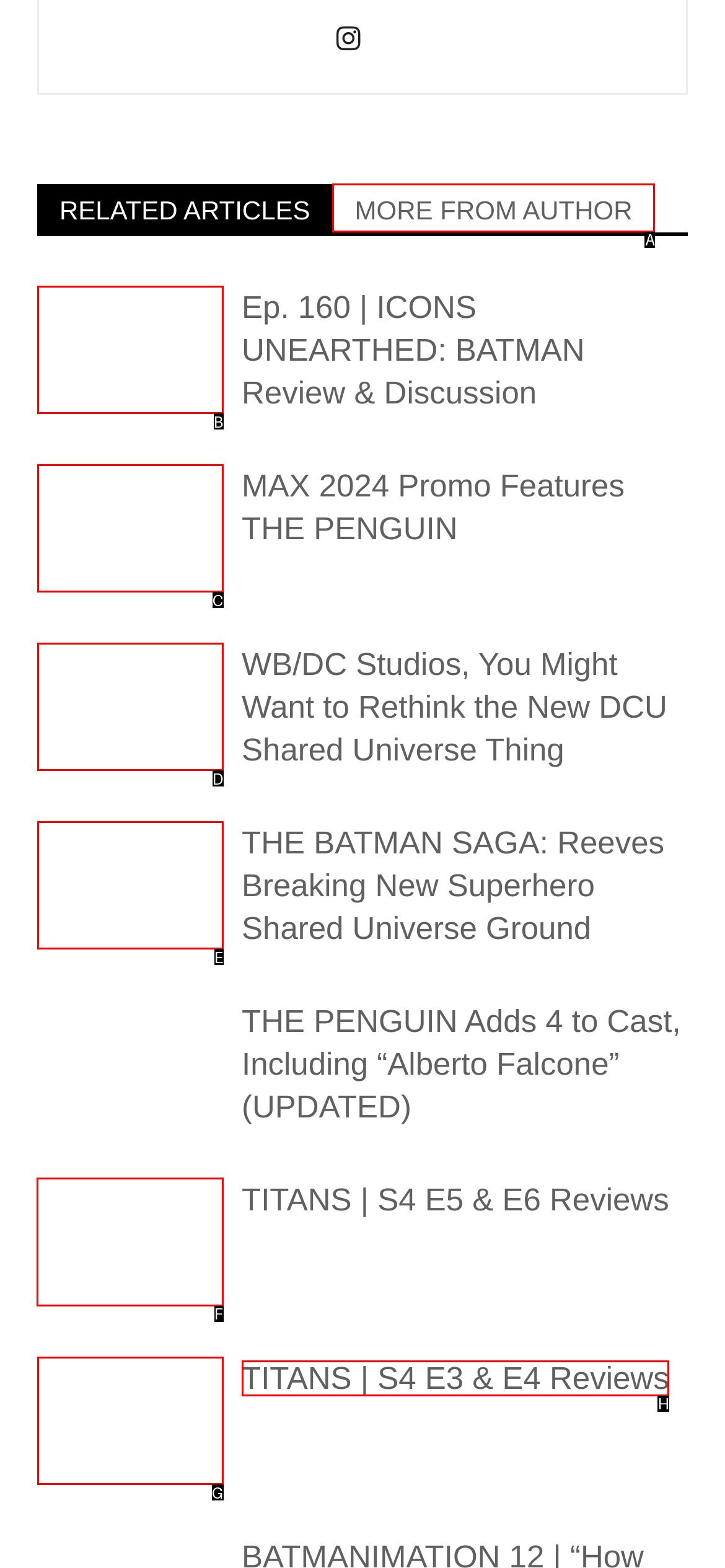Which choice should you pick to execute the task: Read the review for 'TITANS | S4 E5 & E6'
Respond with the letter associated with the correct option only.

F